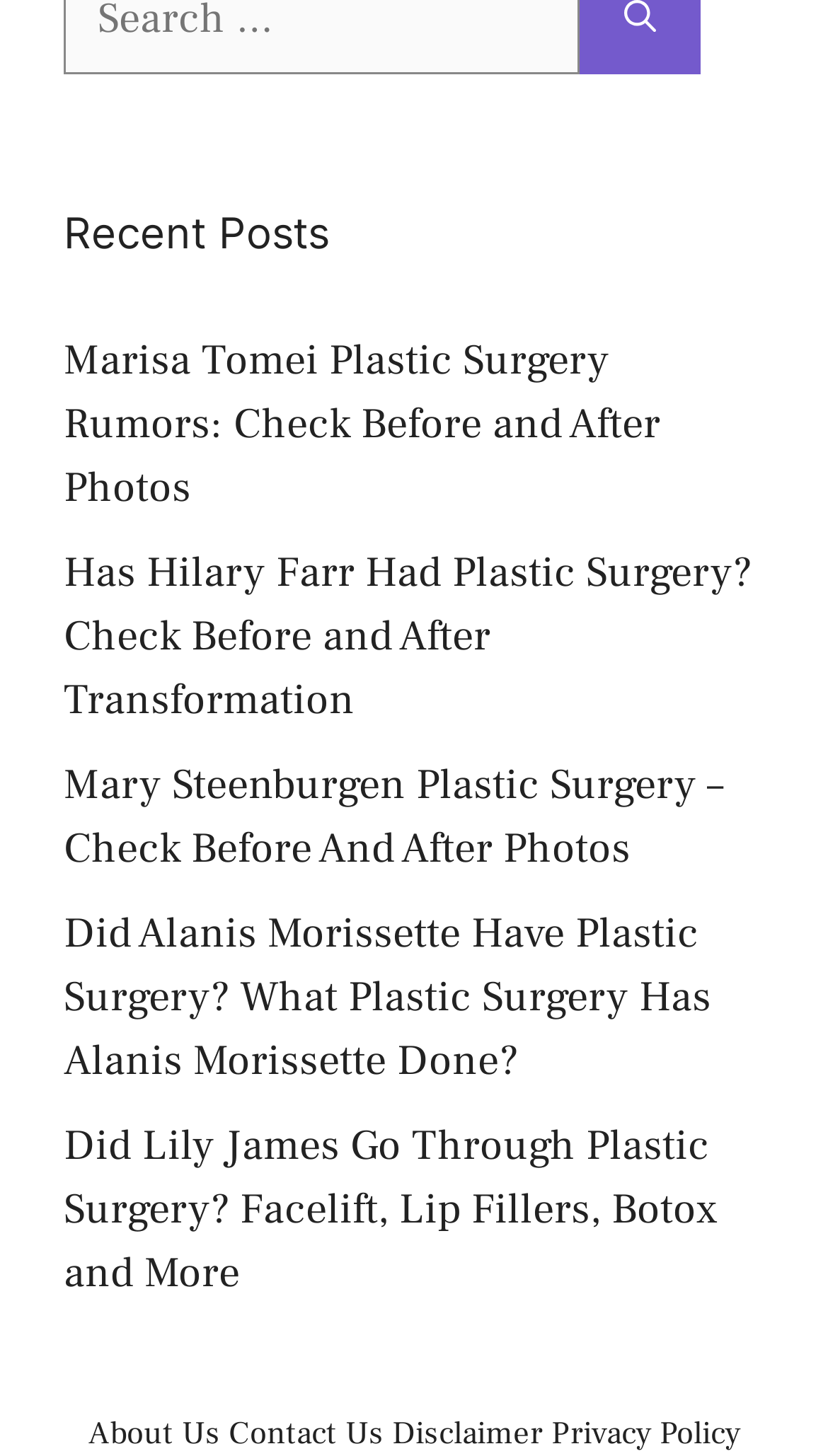What is the category of posts on this webpage?
Based on the screenshot, provide a one-word or short-phrase response.

Recent Posts